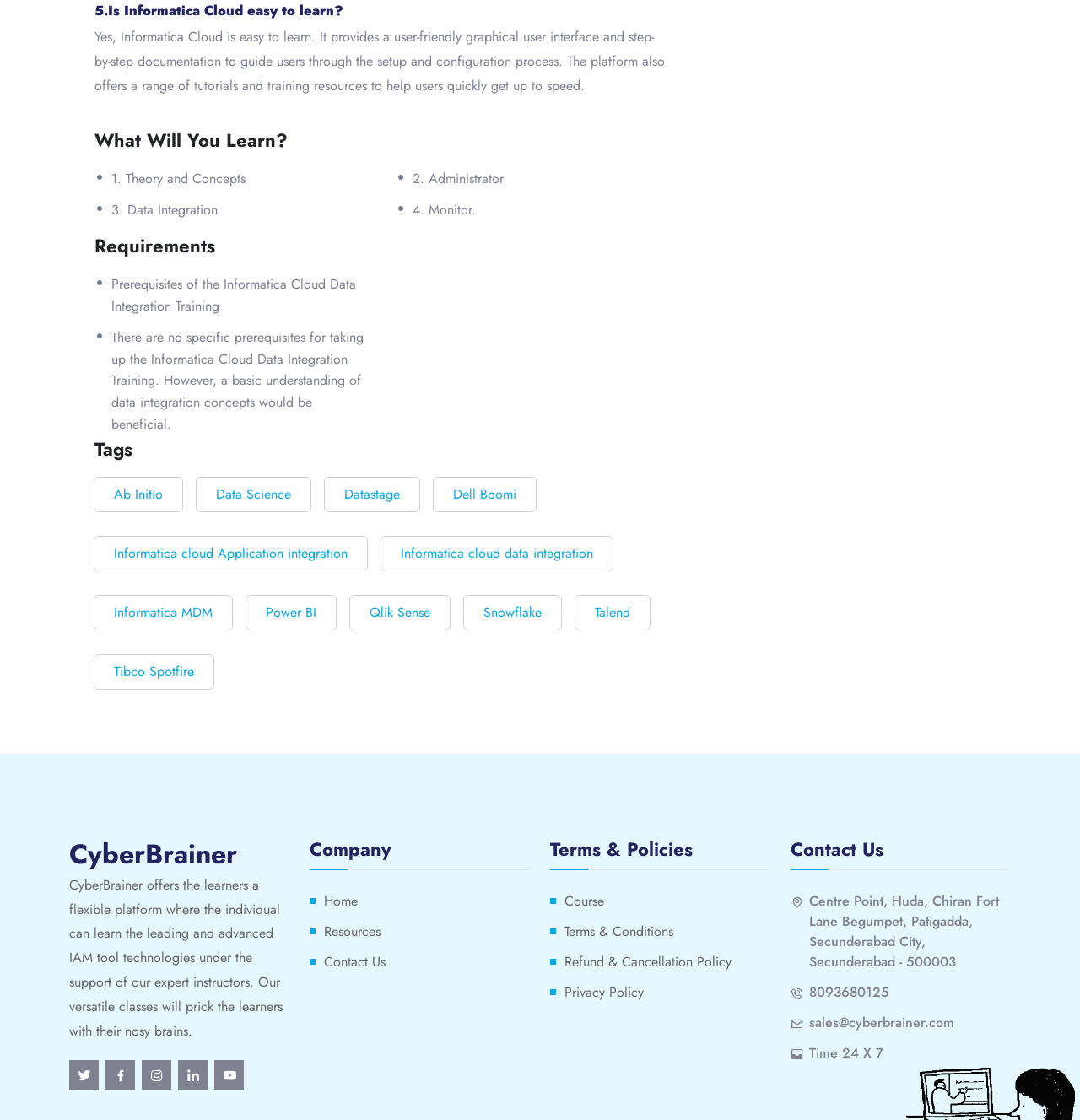Can you find the bounding box coordinates for the UI element given this description: "sales@cyberbrainer.com"? Provide the coordinates as four float numbers between 0 and 1: [left, top, right, bottom].

[0.749, 0.904, 0.884, 0.922]